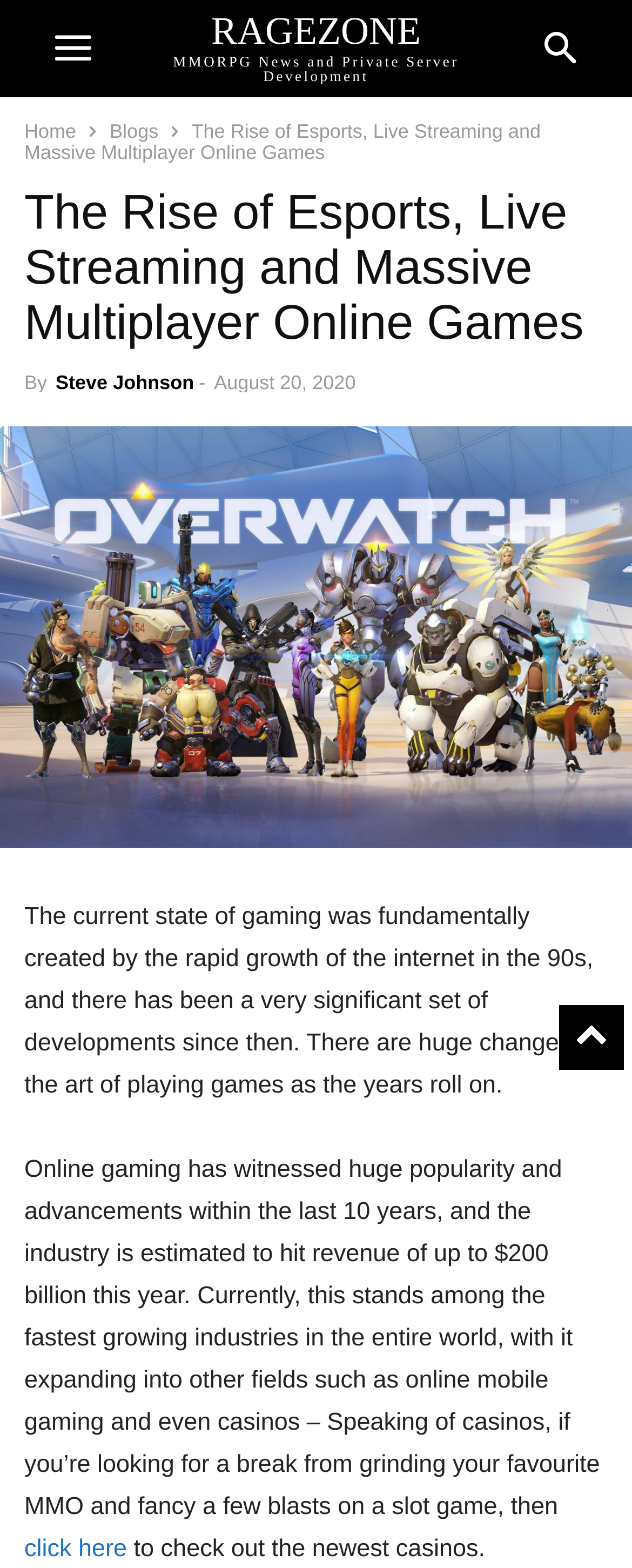Using the provided element description "parent_node: RAGEZONE aria-label="mobile-toggle"", determine the bounding box coordinates of the UI element.

[0.038, 0.0, 0.192, 0.062]